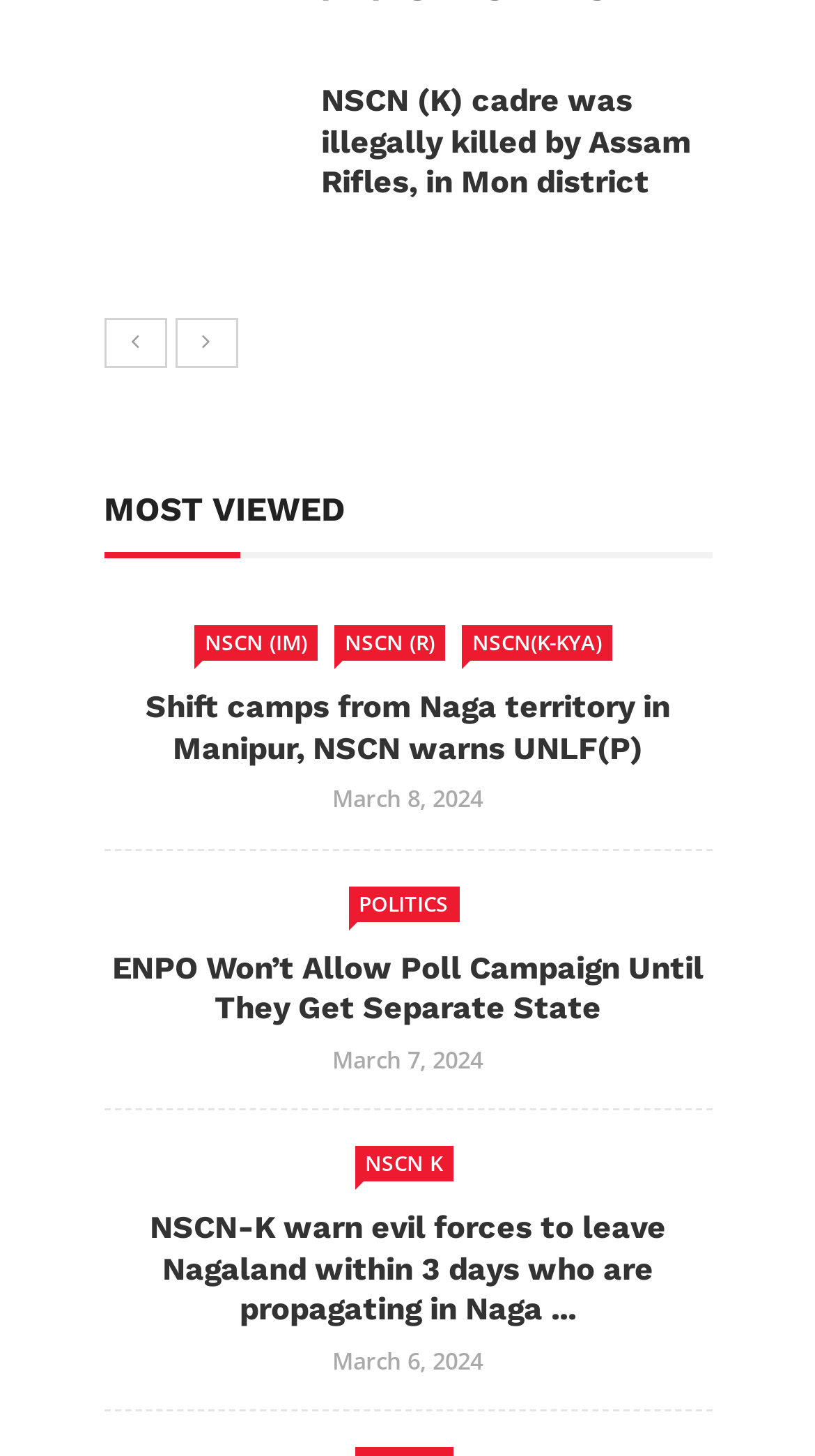How many news articles are on this page?
Using the visual information, answer the question in a single word or phrase.

5